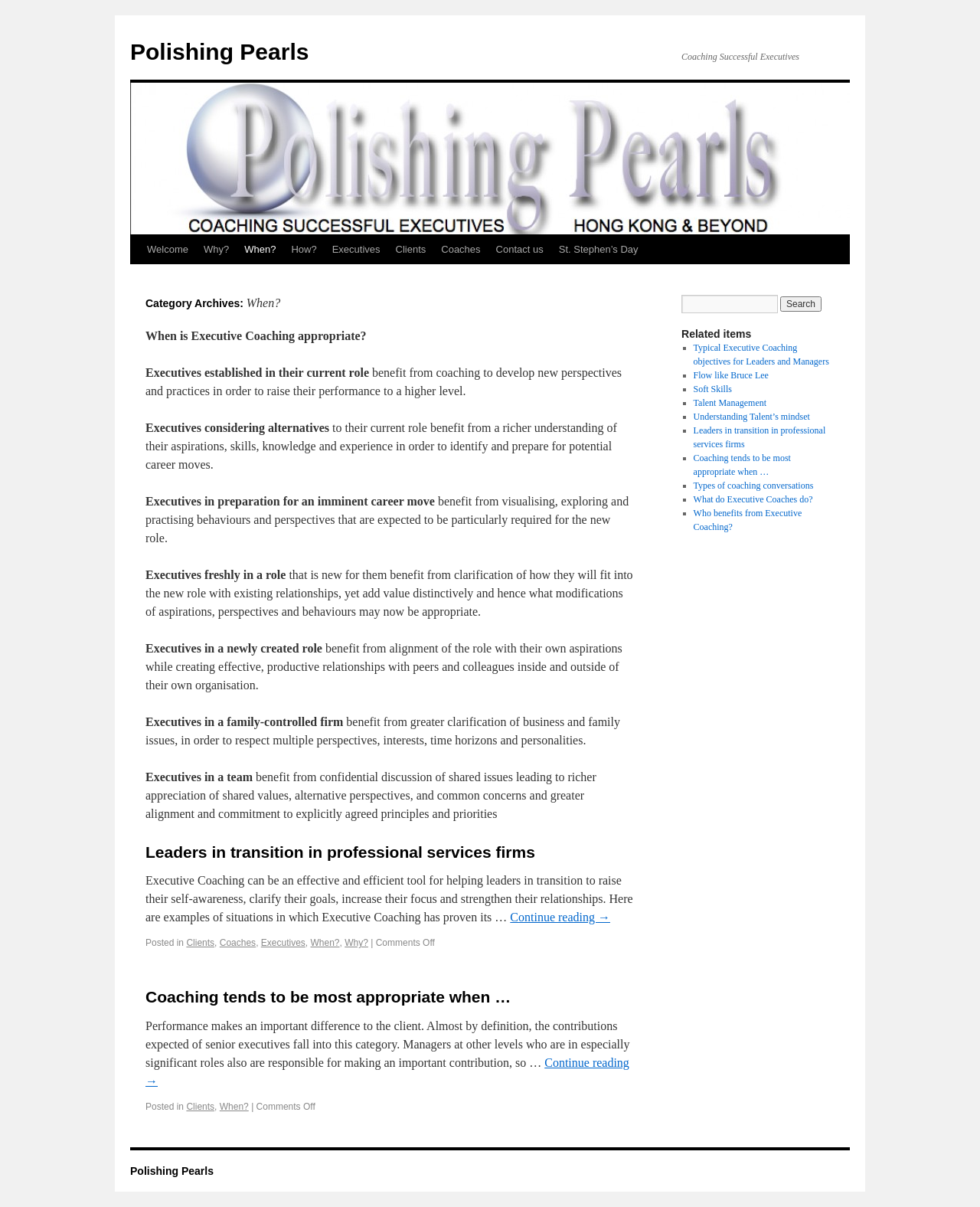Find the bounding box coordinates of the clickable area that will achieve the following instruction: "Click on the 'When?' link".

[0.242, 0.195, 0.289, 0.219]